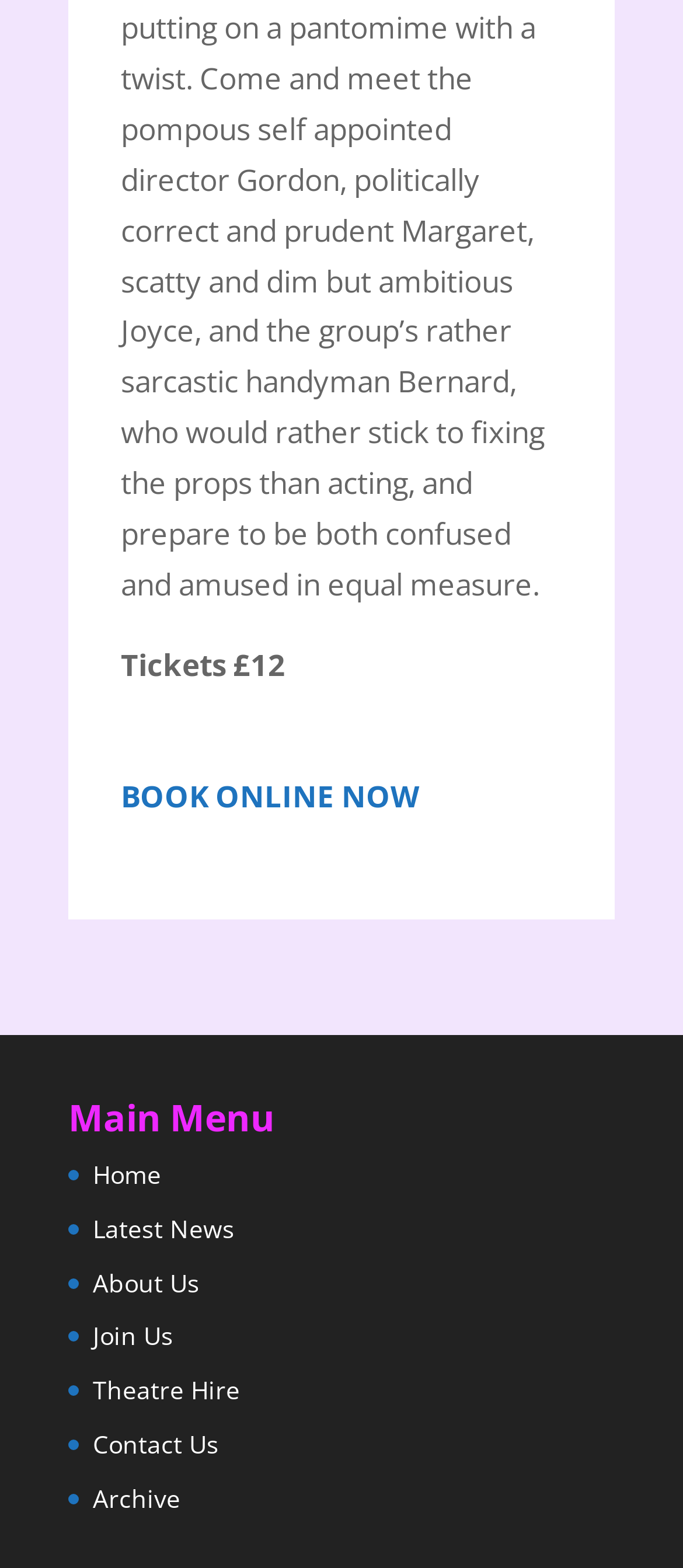Please determine the bounding box coordinates for the UI element described as: "Archive".

[0.136, 0.945, 0.264, 0.966]